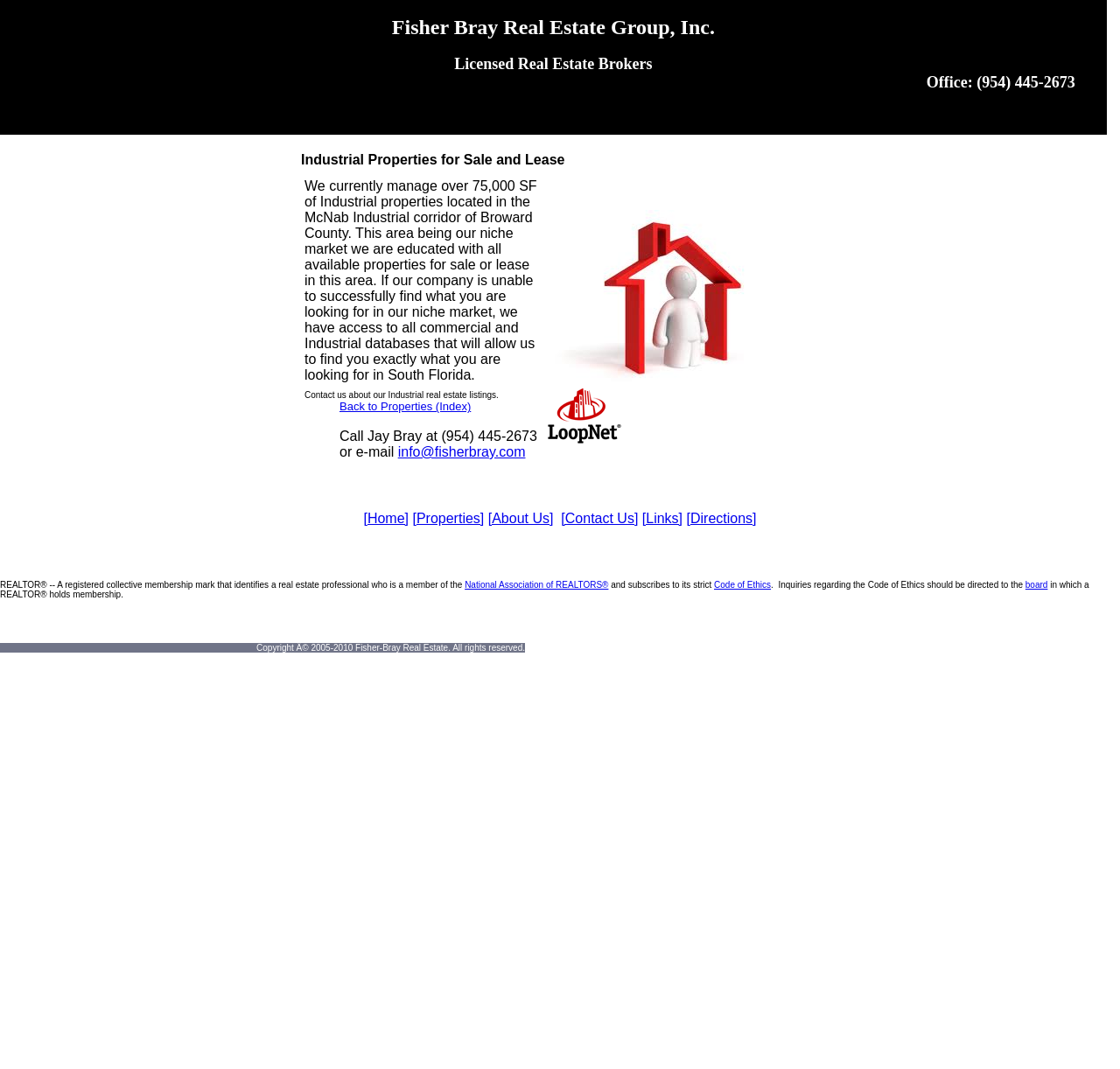Find and specify the bounding box coordinates that correspond to the clickable region for the instruction: "View the 'Code of Ethics'".

[0.638, 0.543, 0.688, 0.552]